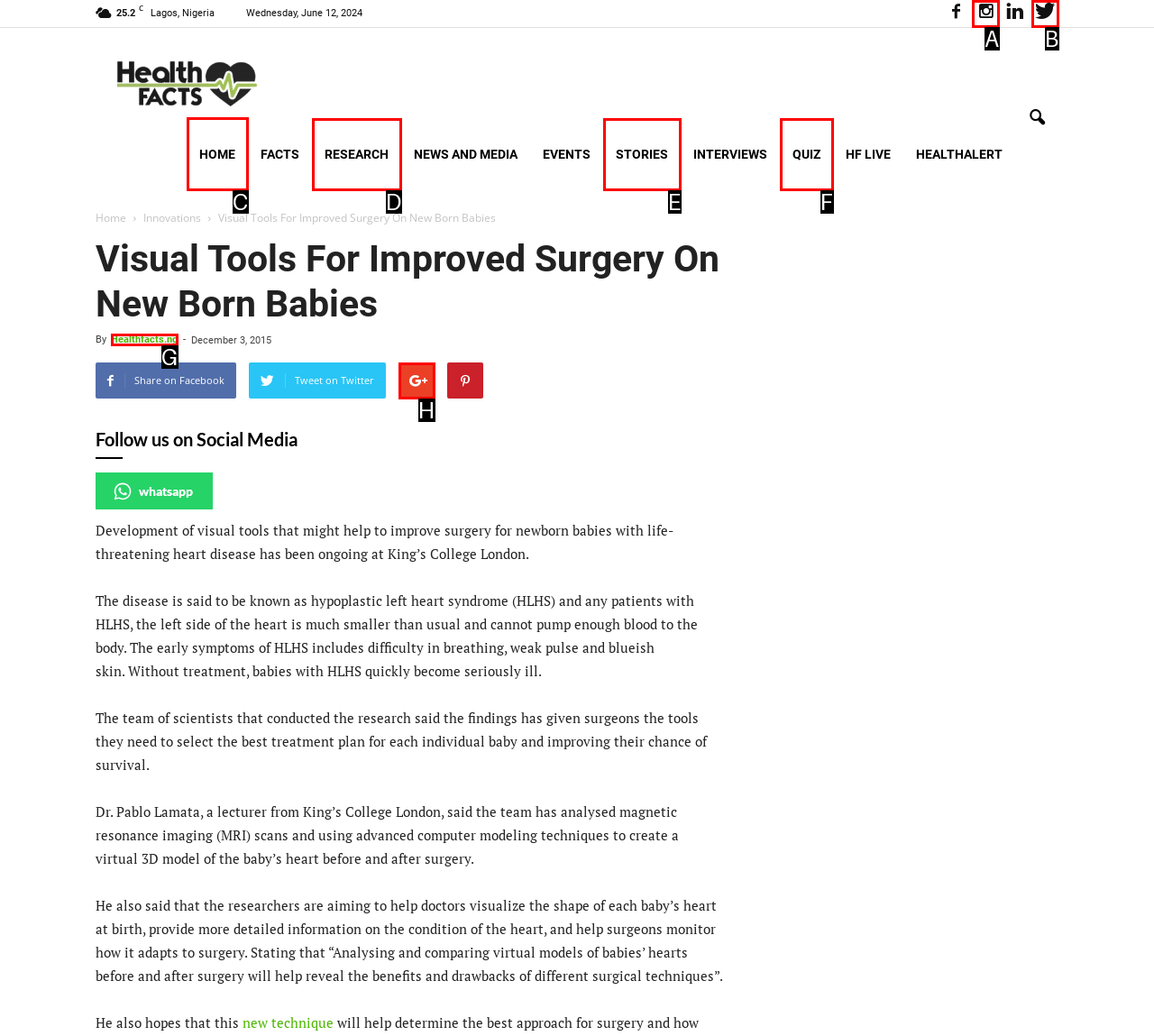Identify which HTML element to click to fulfill the following task: Click on the Home link. Provide your response using the letter of the correct choice.

C